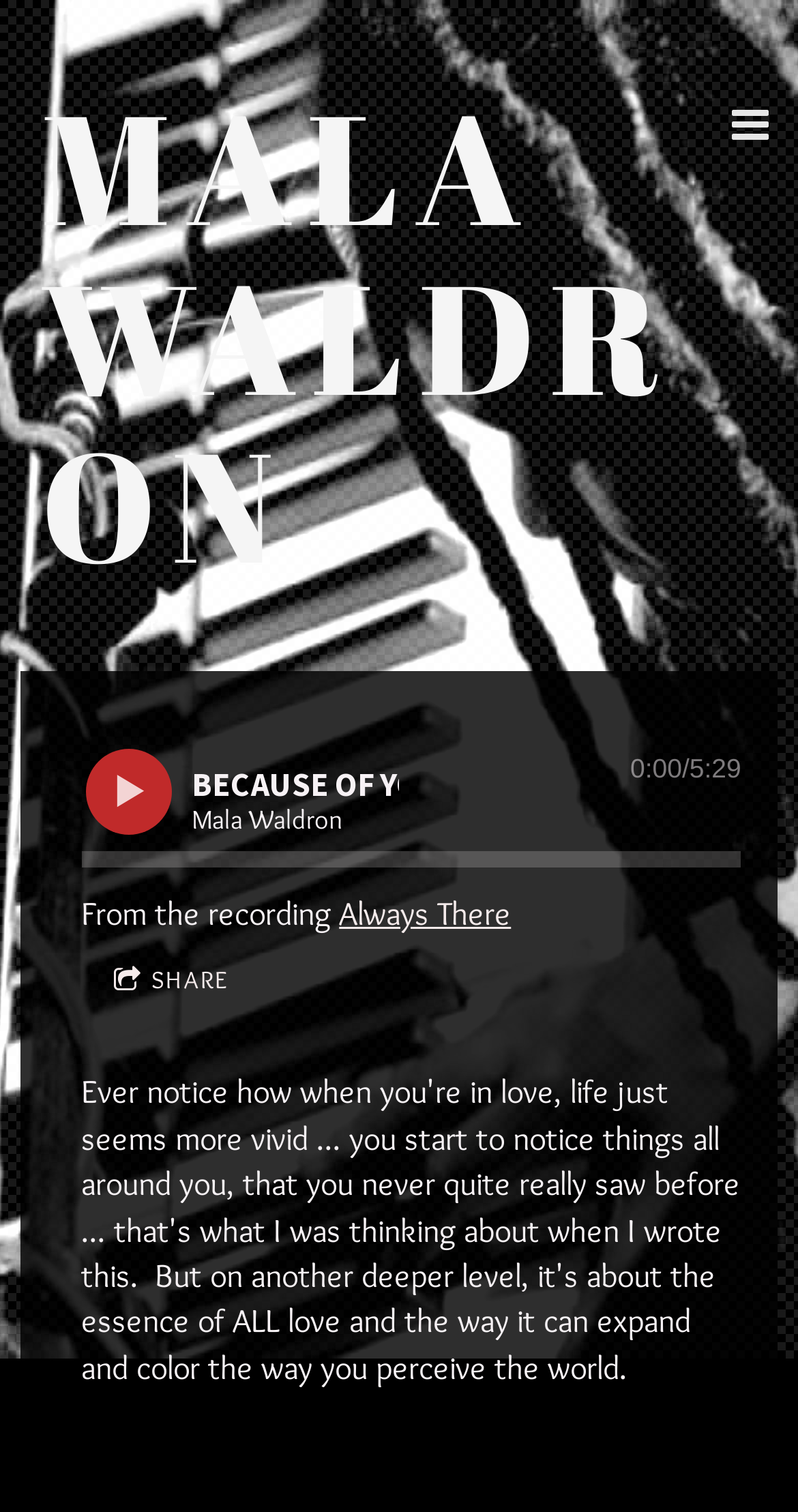What is the duration of the clip?
Please give a detailed answer to the question using the information shown in the image.

The duration of the clip is obtained from the static text '5:29' which is located at the bottom of the header section.